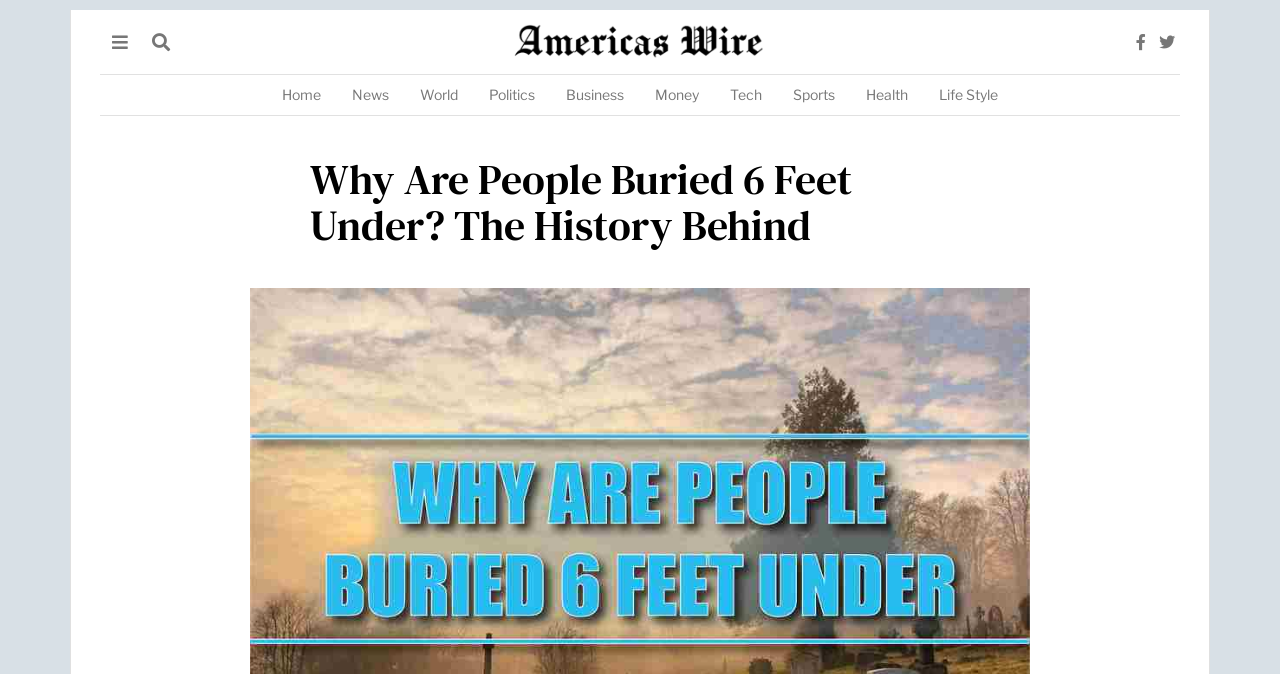Point out the bounding box coordinates of the section to click in order to follow this instruction: "Click on the Home link".

[0.209, 0.111, 0.262, 0.17]